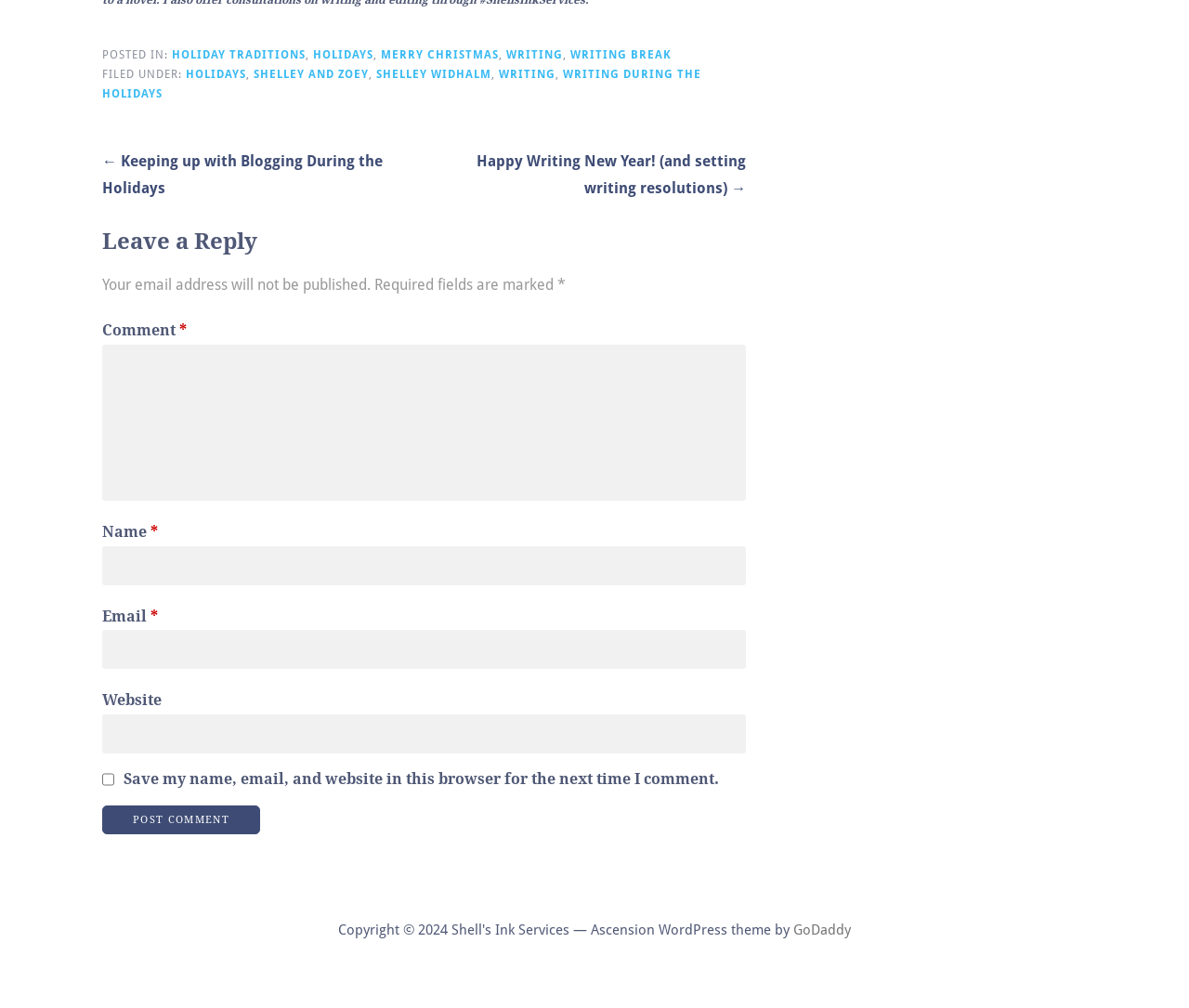What is the label of the first textbox in the comment section?
Look at the image and respond to the question as thoroughly as possible.

I looked at the comment section and found the first textbox, which has a label 'Comment' above it. This label indicates that the textbox is for entering a comment.